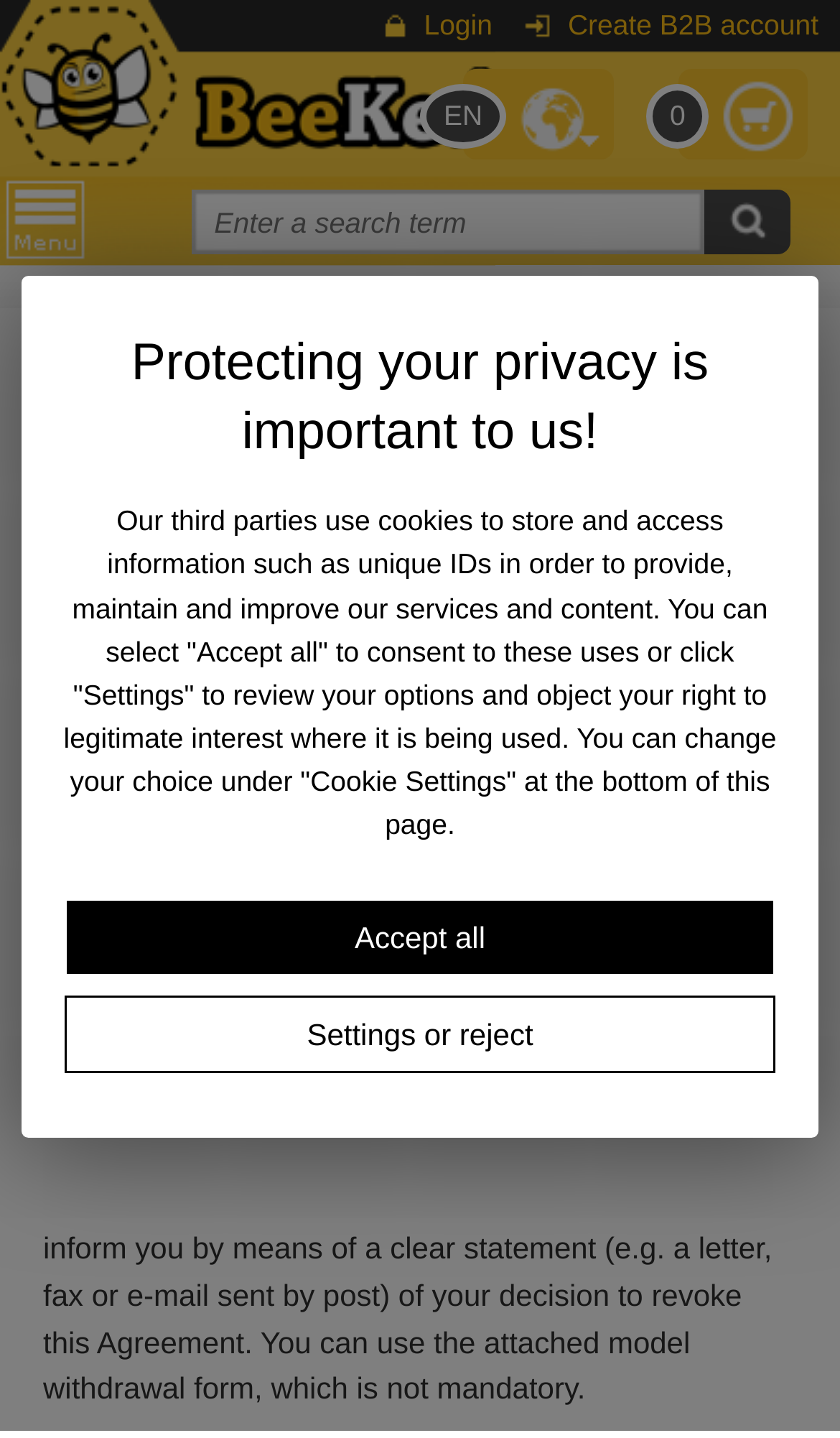What is the search function for?
Answer the question with as much detail as you can, using the image as a reference.

The search function is located at the top of the page, with a textbox labeled 'Enter a search term' and a 'Search' button next to it, indicating that it is used to search for a specific term on the website.